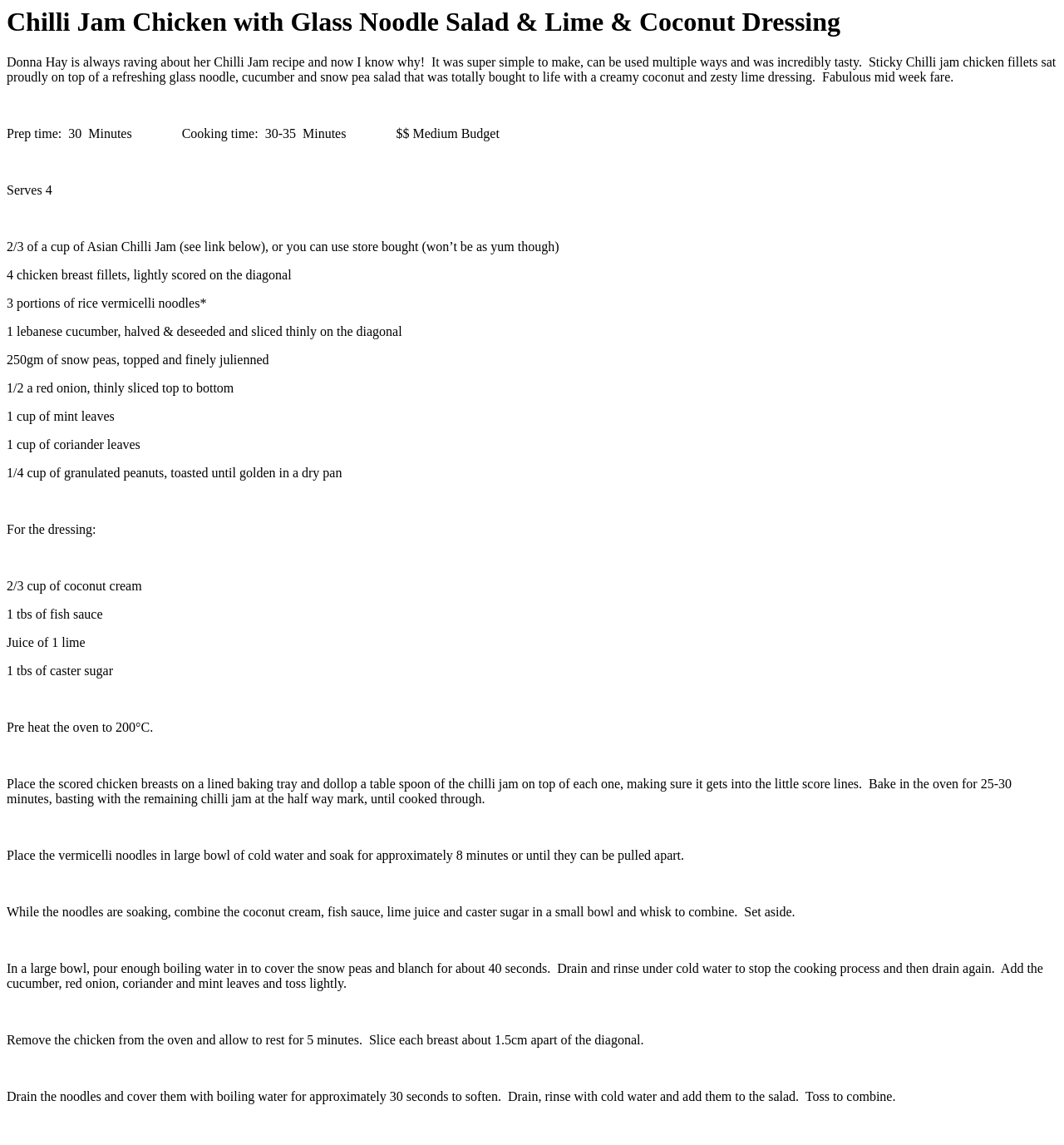What is the purpose of soaking the noodles in cold water?
Based on the visual, give a brief answer using one word or a short phrase.

To make them pull apart